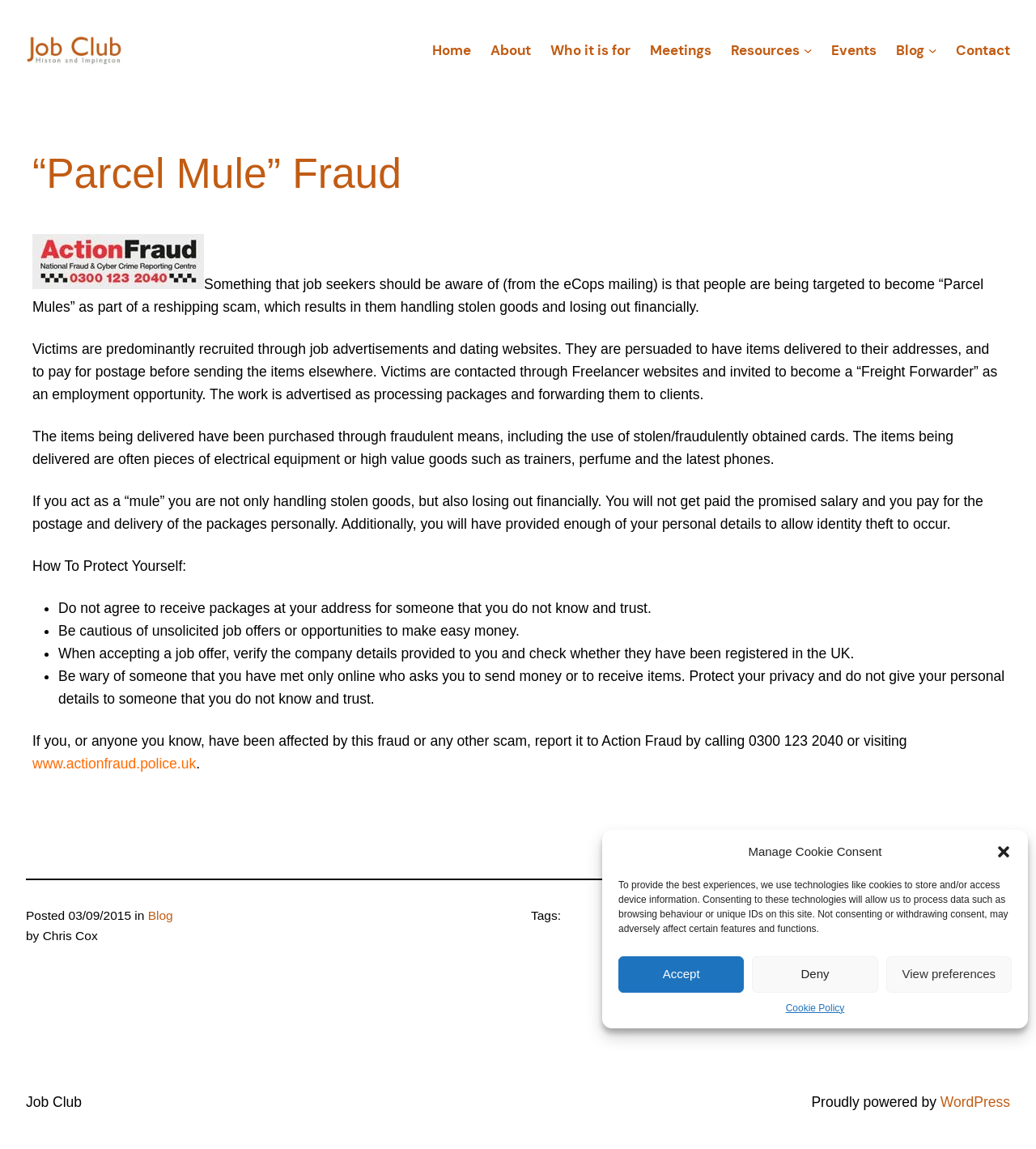Locate the bounding box coordinates of the element that needs to be clicked to carry out the instruction: "Click the 'ActionFraud' link". The coordinates should be given as four float numbers ranging from 0 to 1, i.e., [left, top, right, bottom].

[0.031, 0.24, 0.197, 0.254]